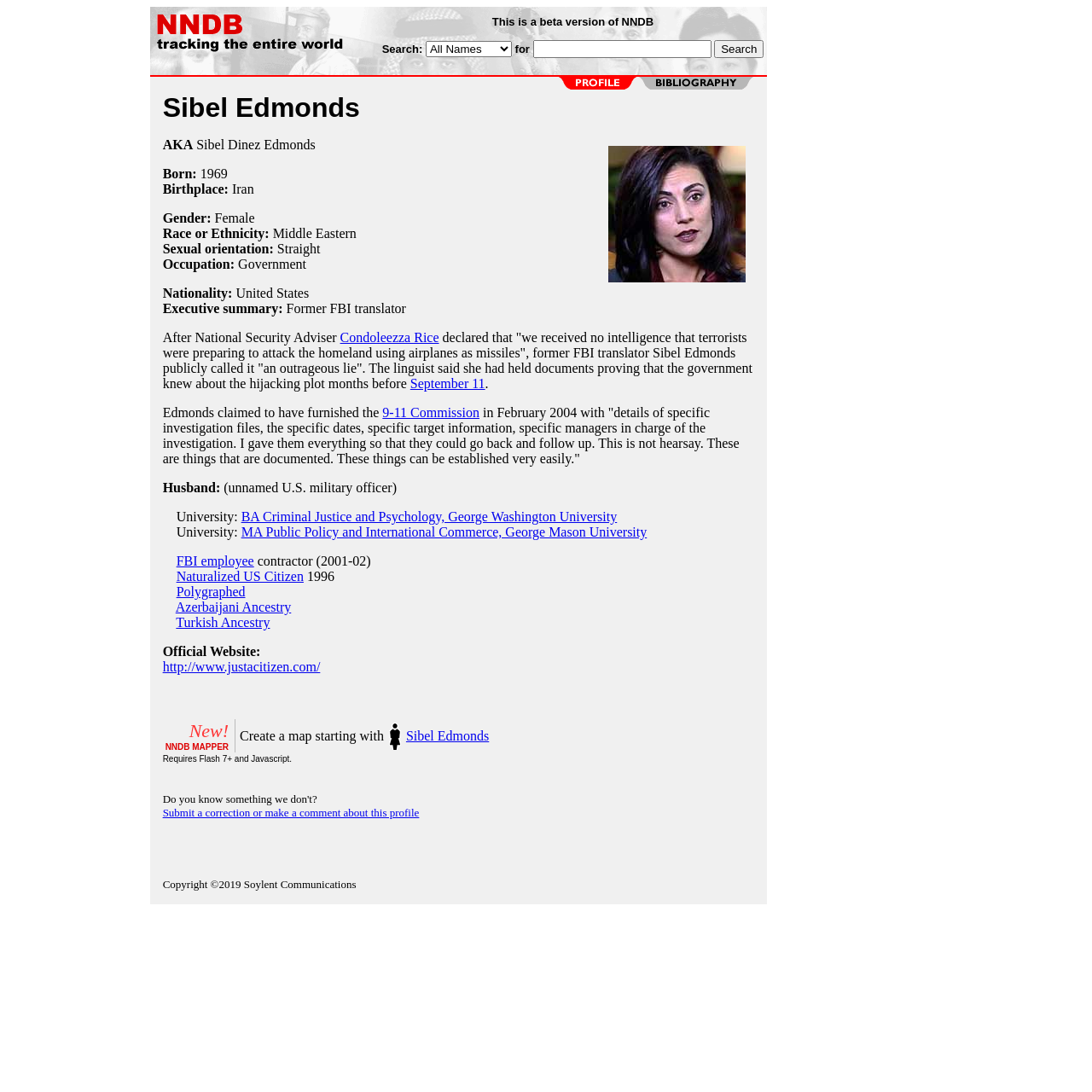Answer the following in one word or a short phrase: 
What is the name of the website linked to Sibel Edmonds' official website?

justacitizen.com